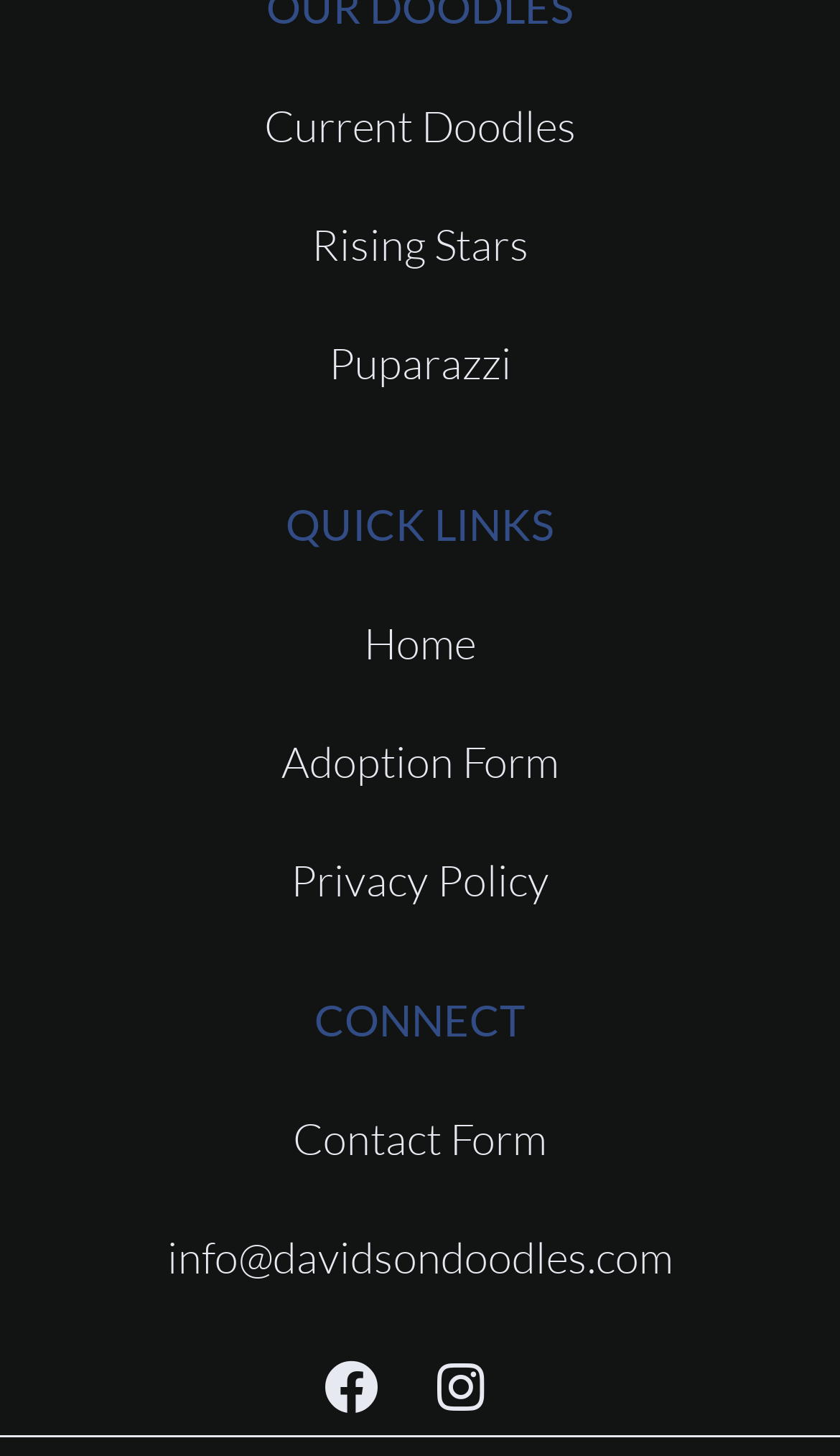Please answer the following query using a single word or phrase: 
How many links are under QUICK LINKS?

4